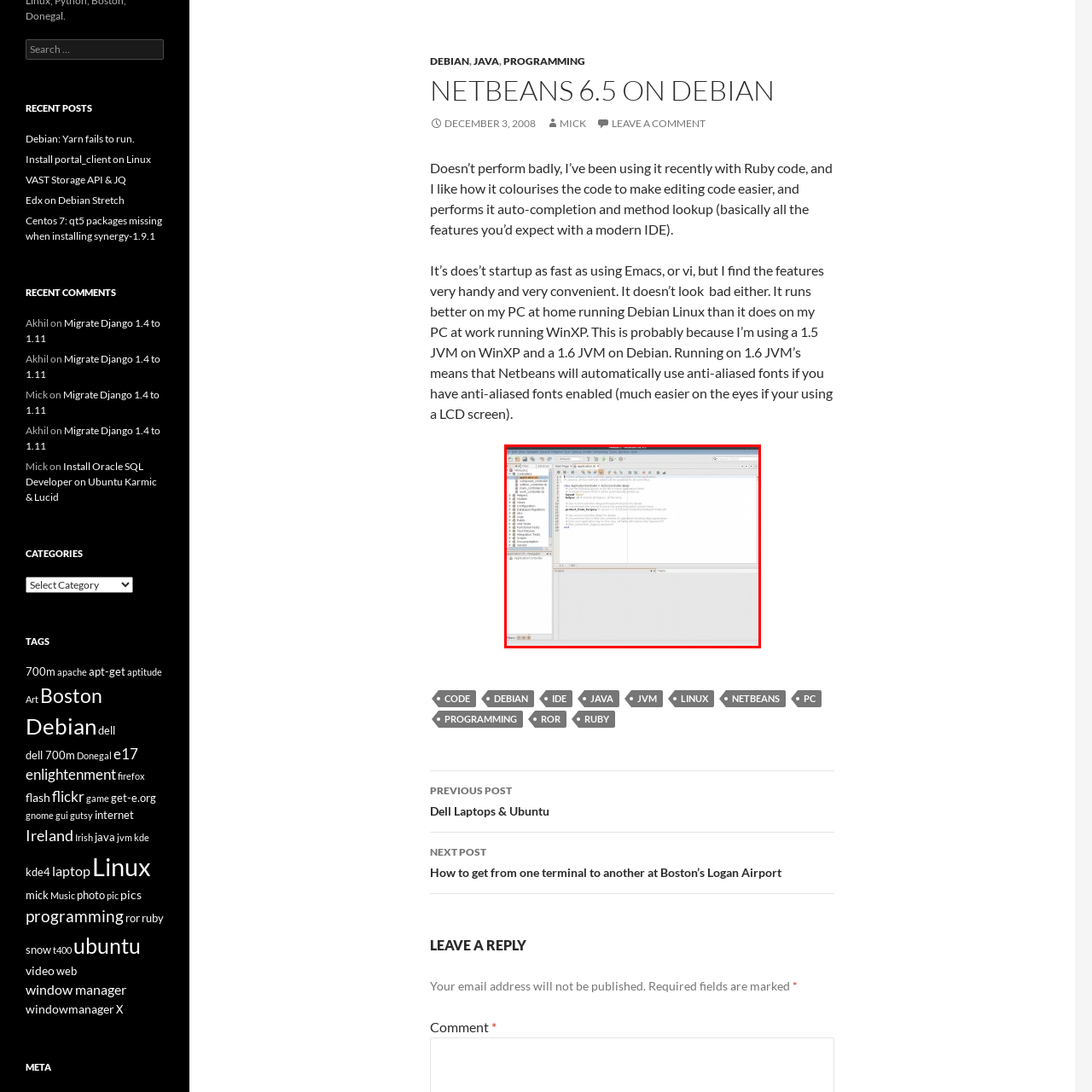View the part of the image marked by the red boundary and provide a one-word or short phrase answer to this question: 
What is the purpose of the menu bar at the top?

To provide common IDE functionalities